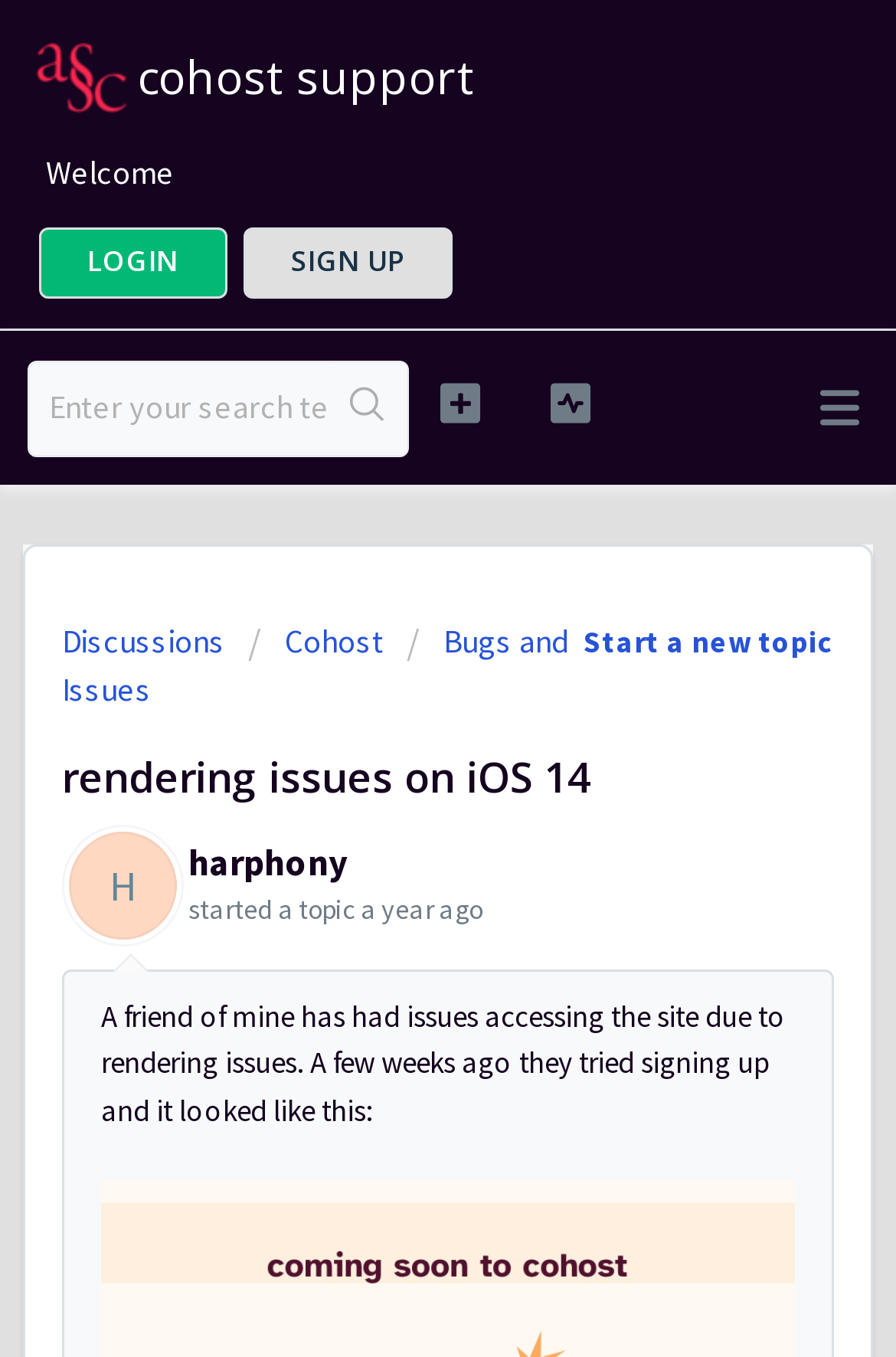Provide a short, one-word or phrase answer to the question below:
What is the logo of the website?

Logo